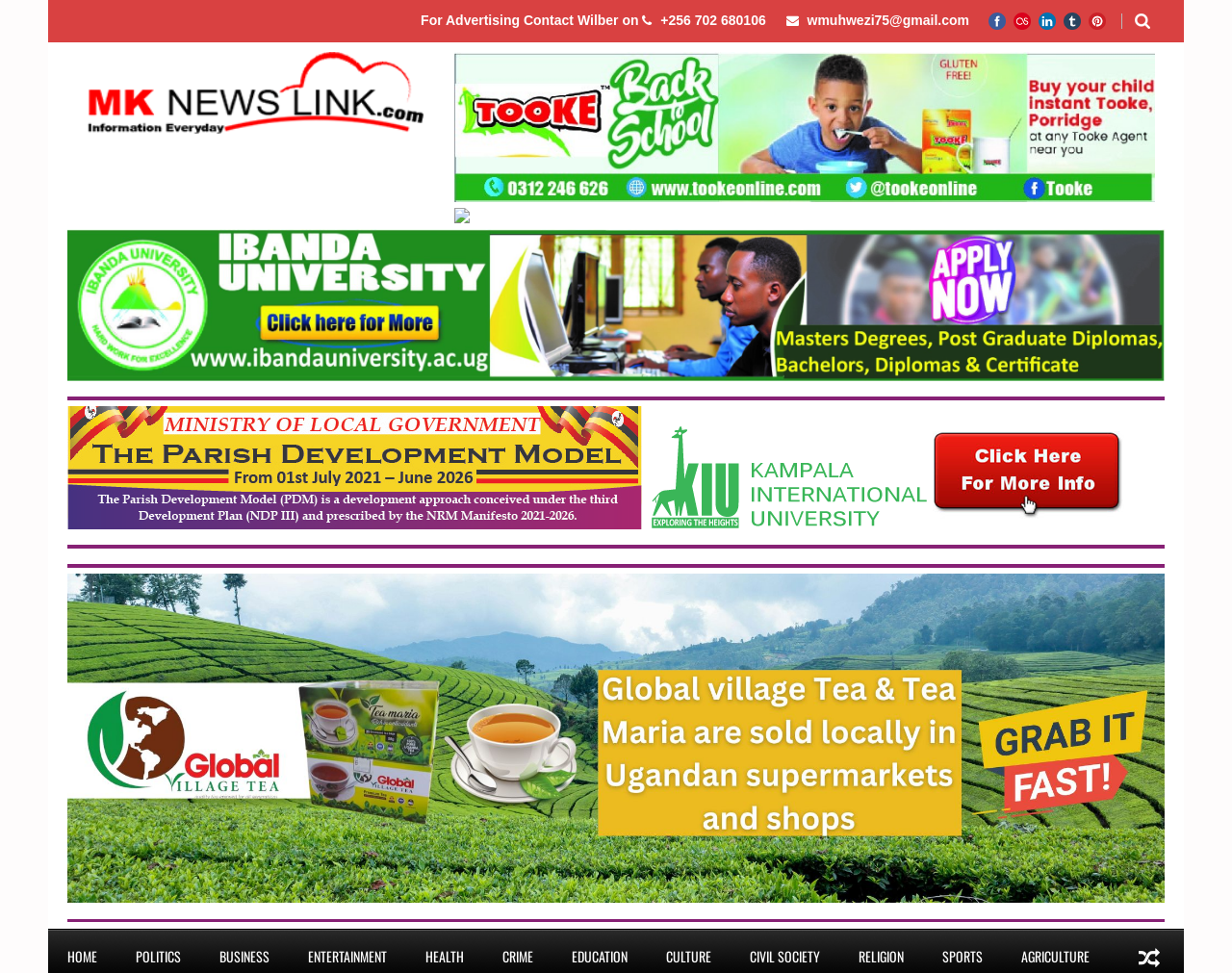Please provide a one-word or short phrase answer to the question:
How many images are present on the webpage?

13